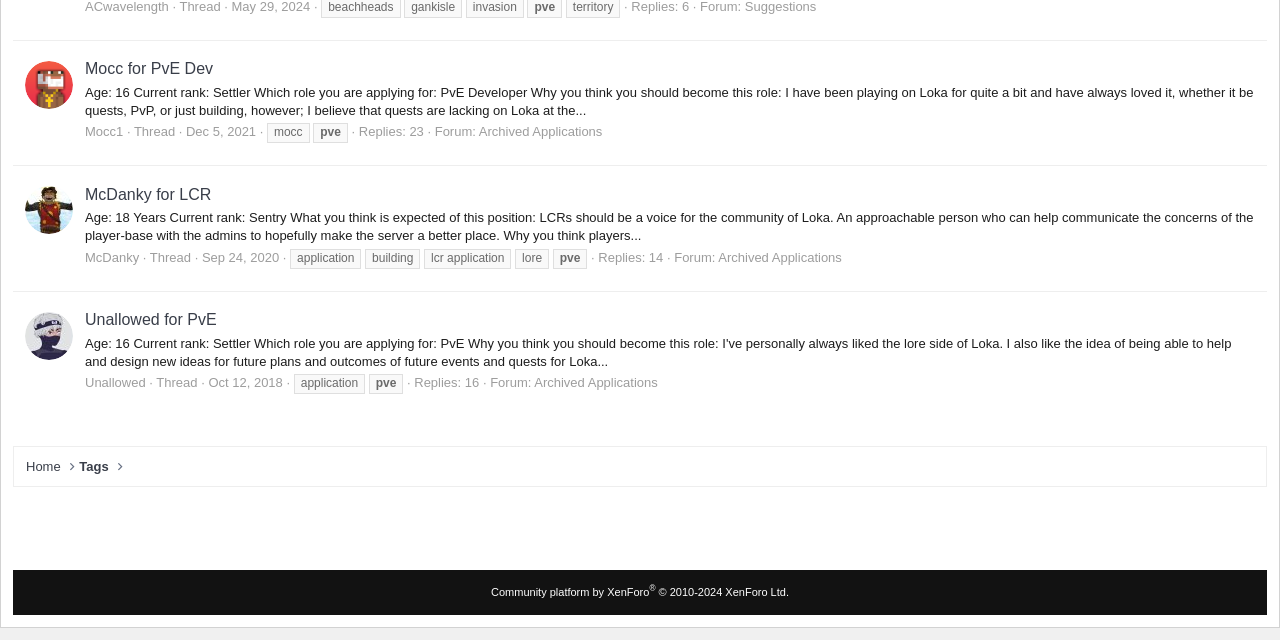Determine the bounding box for the UI element as described: "McDanky". The coordinates should be represented as four float numbers between 0 and 1, formatted as [left, top, right, bottom].

[0.066, 0.39, 0.109, 0.414]